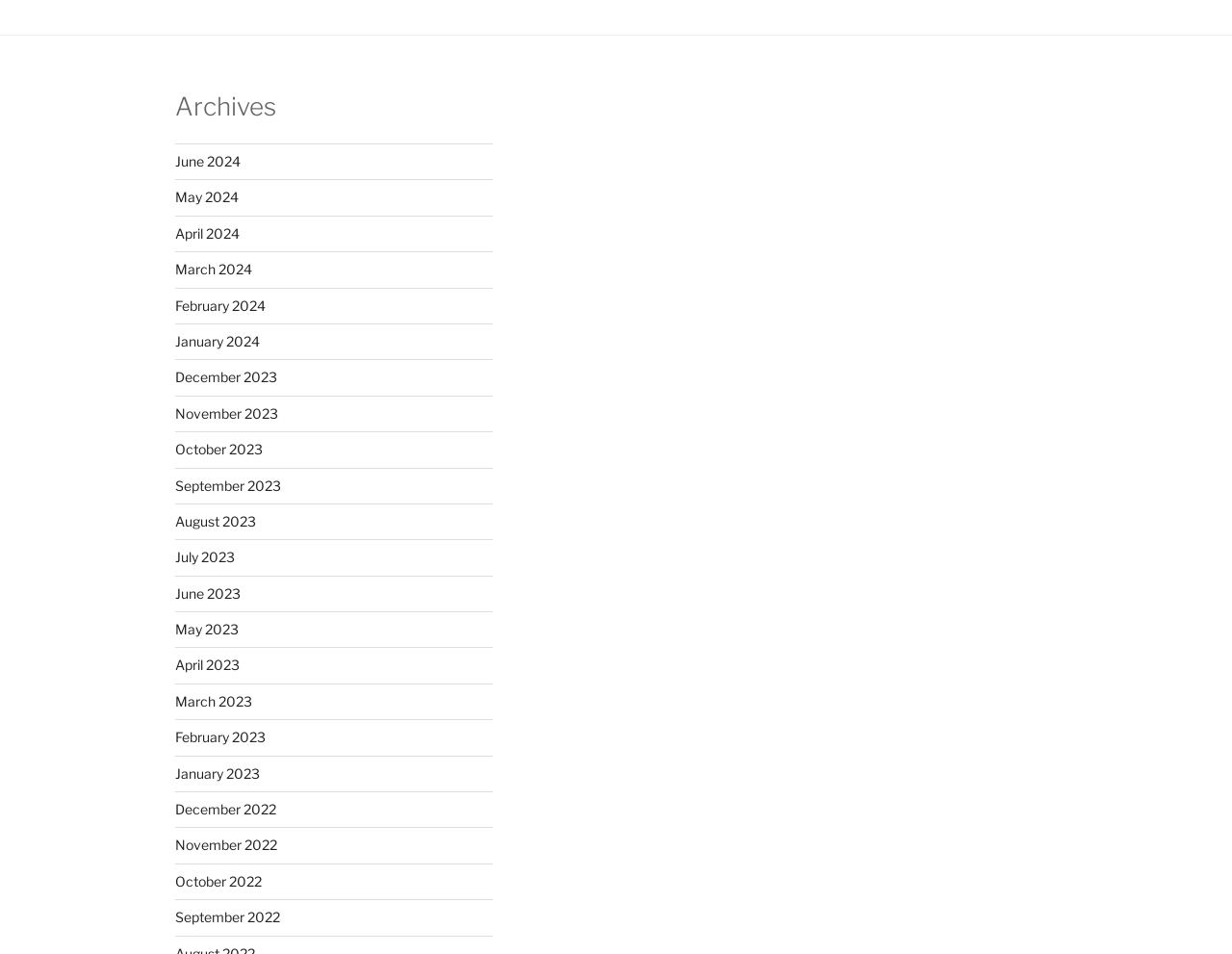What is the category of the webpage?
Please provide a comprehensive answer based on the contents of the image.

The webpage has a heading element with the text 'Archives' at the top, indicating that the webpage is categorized under archives.